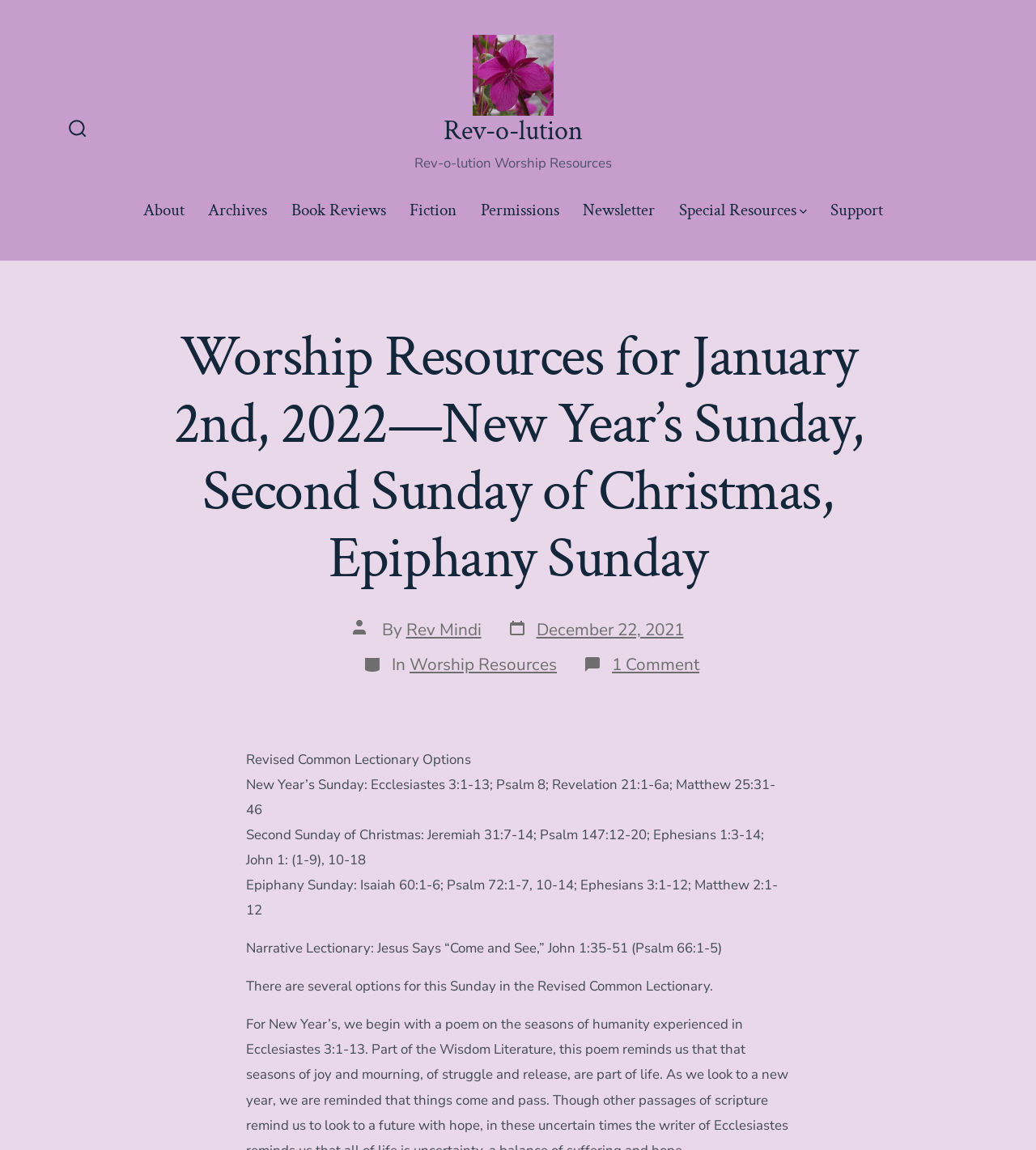Determine the bounding box coordinates of the clickable element to complete this instruction: "Support the website". Provide the coordinates in the format of four float numbers between 0 and 1, [left, top, right, bottom].

[0.802, 0.169, 0.853, 0.197]